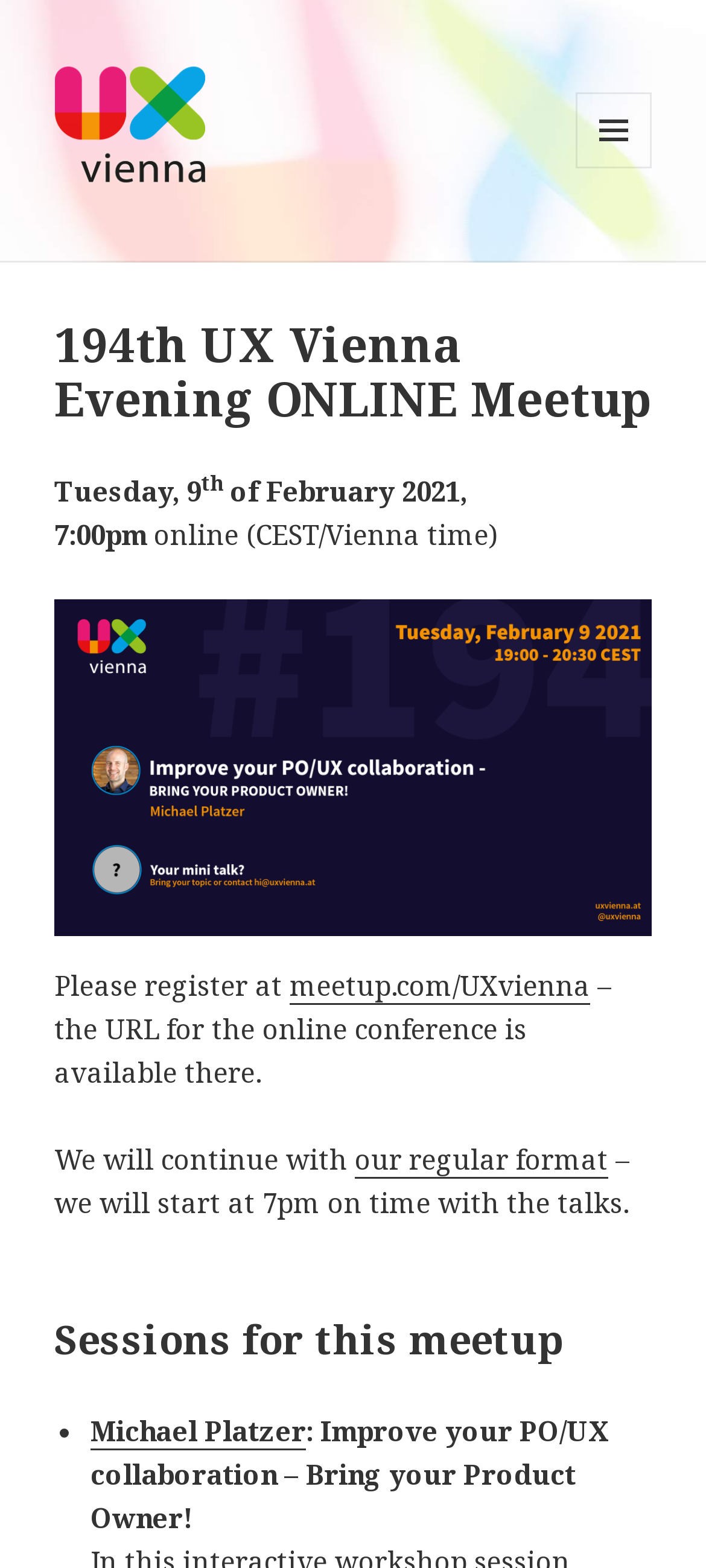What is the time of the UX Vienna Evening Meetup?
Please provide a comprehensive answer based on the details in the screenshot.

I found the time by looking at the text '7:00pm' which is specified along with the date and time zone 'CEST/Vienna time'.